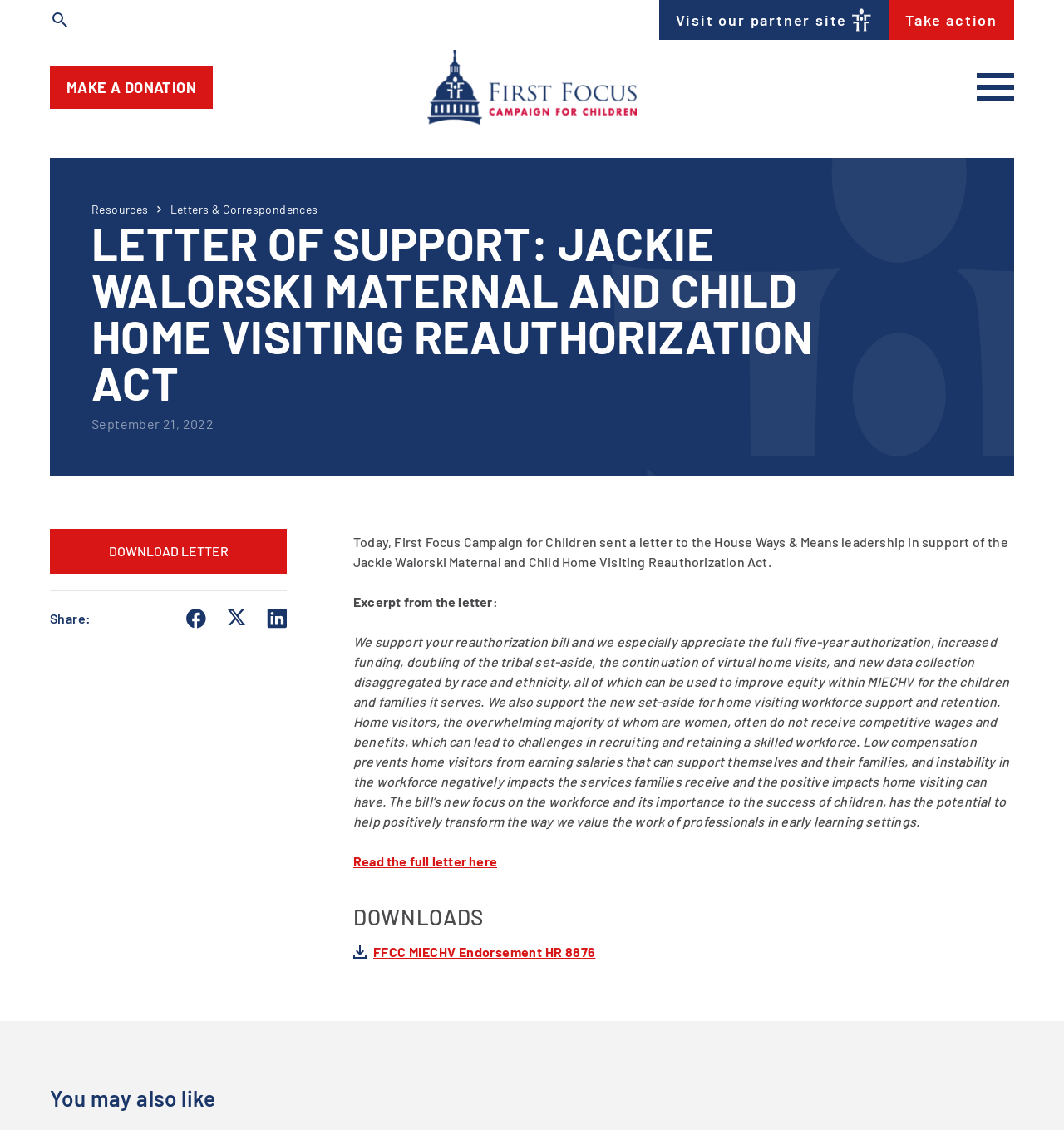Please reply to the following question with a single word or a short phrase:
What is the purpose of the letter?

Supporting reauthorization act